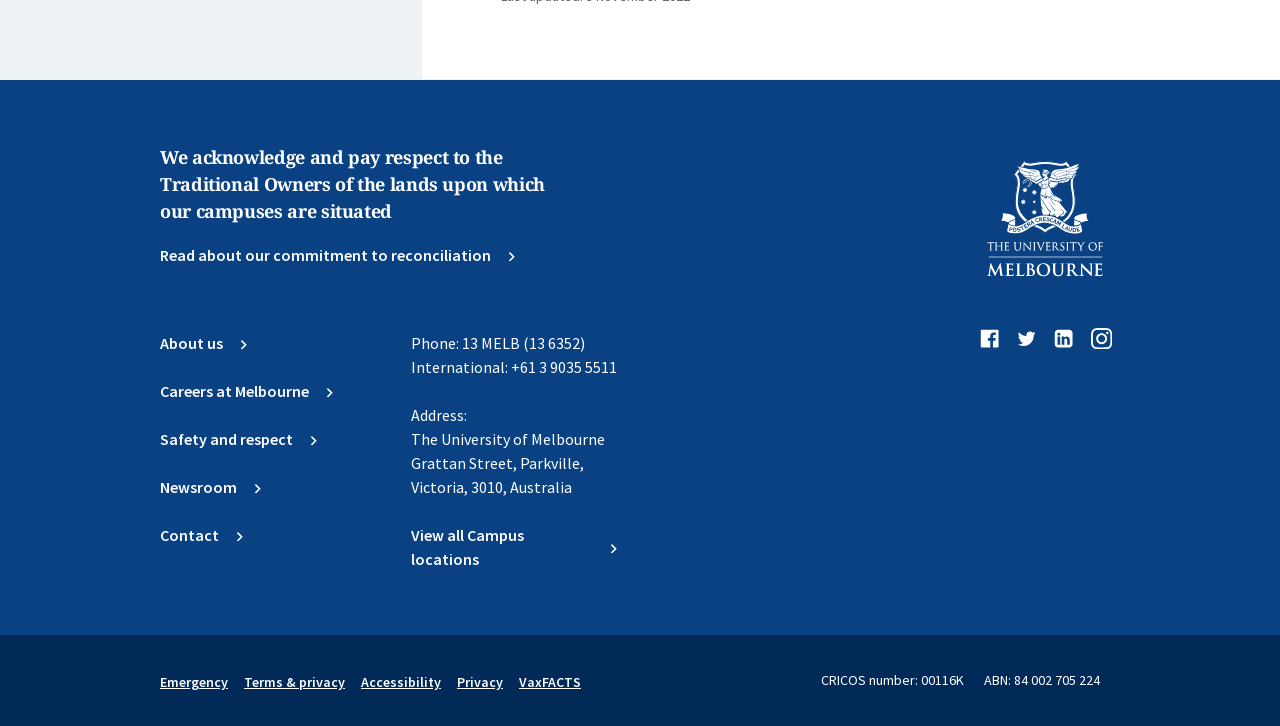Provide the bounding box coordinates of the HTML element this sentence describes: "Terms & privacy".

[0.191, 0.927, 0.27, 0.952]